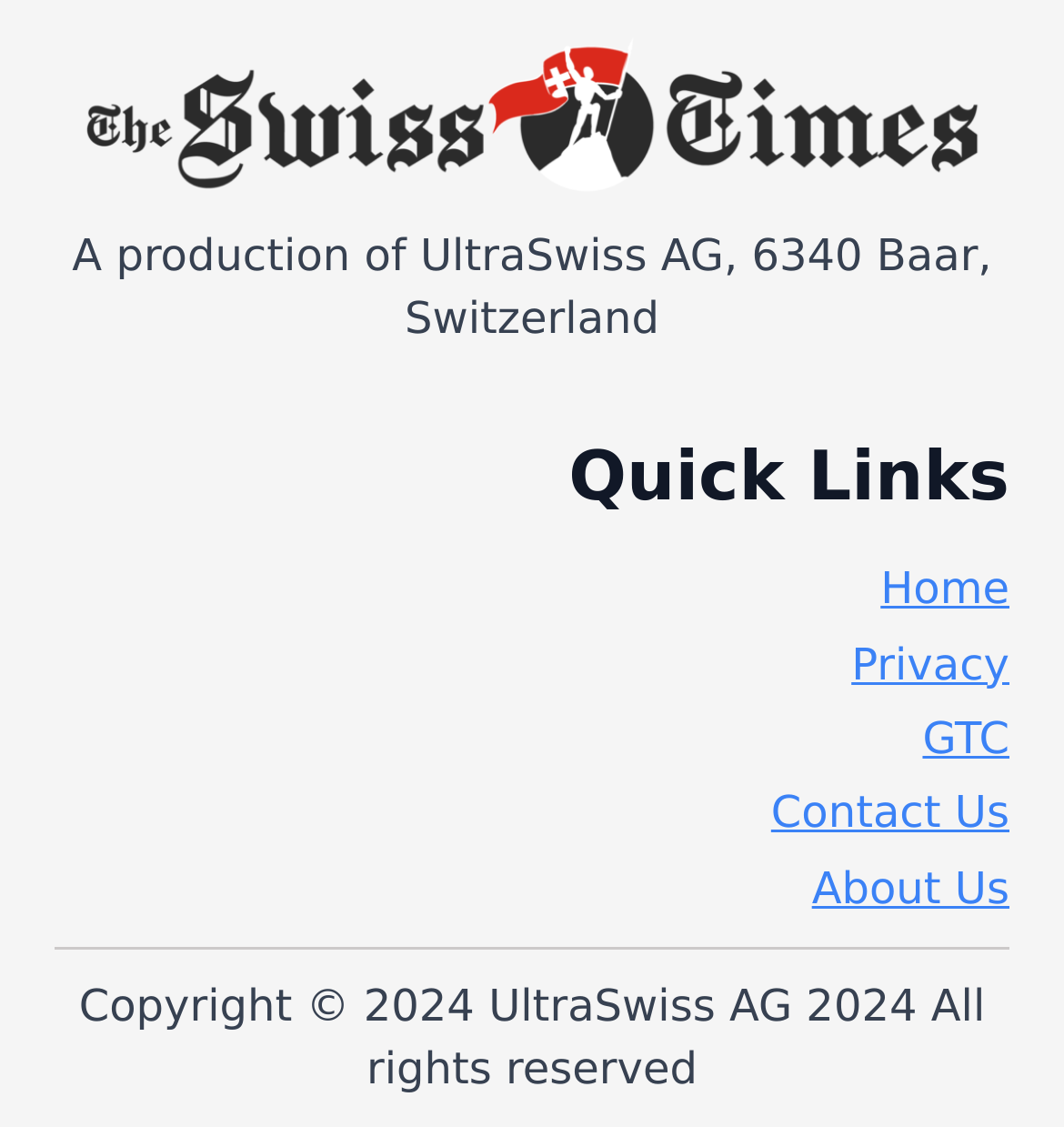What is the year of copyright?
Using the details shown in the screenshot, provide a comprehensive answer to the question.

The year of copyright can be found in the StaticText element at the bottom of the page with the text 'Copyright © 2024 UltraSwiss AG 2024 All rights reserved'.